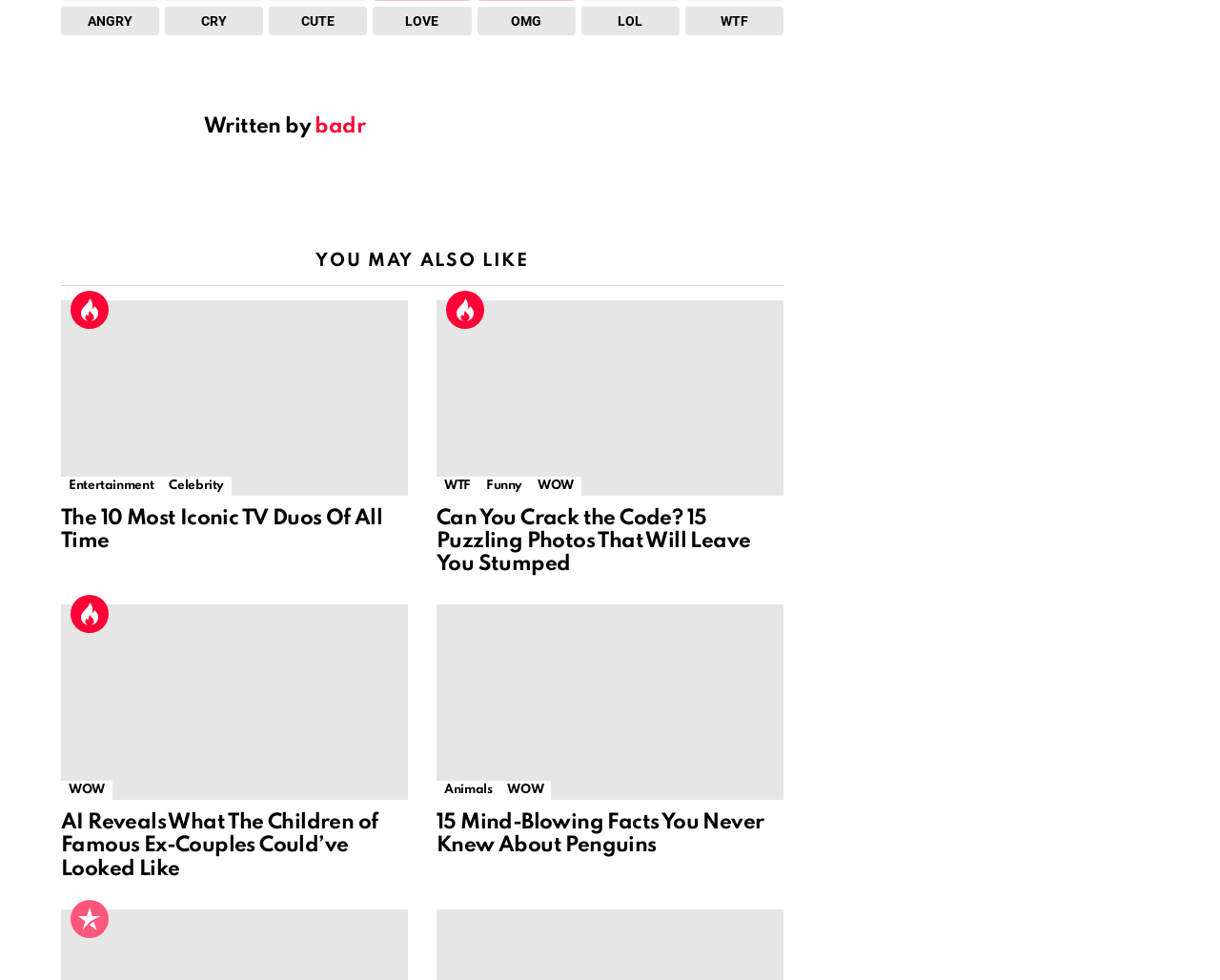Respond to the question below with a single word or phrase:
What is the category of the second article?

WTF, Funny, WOW